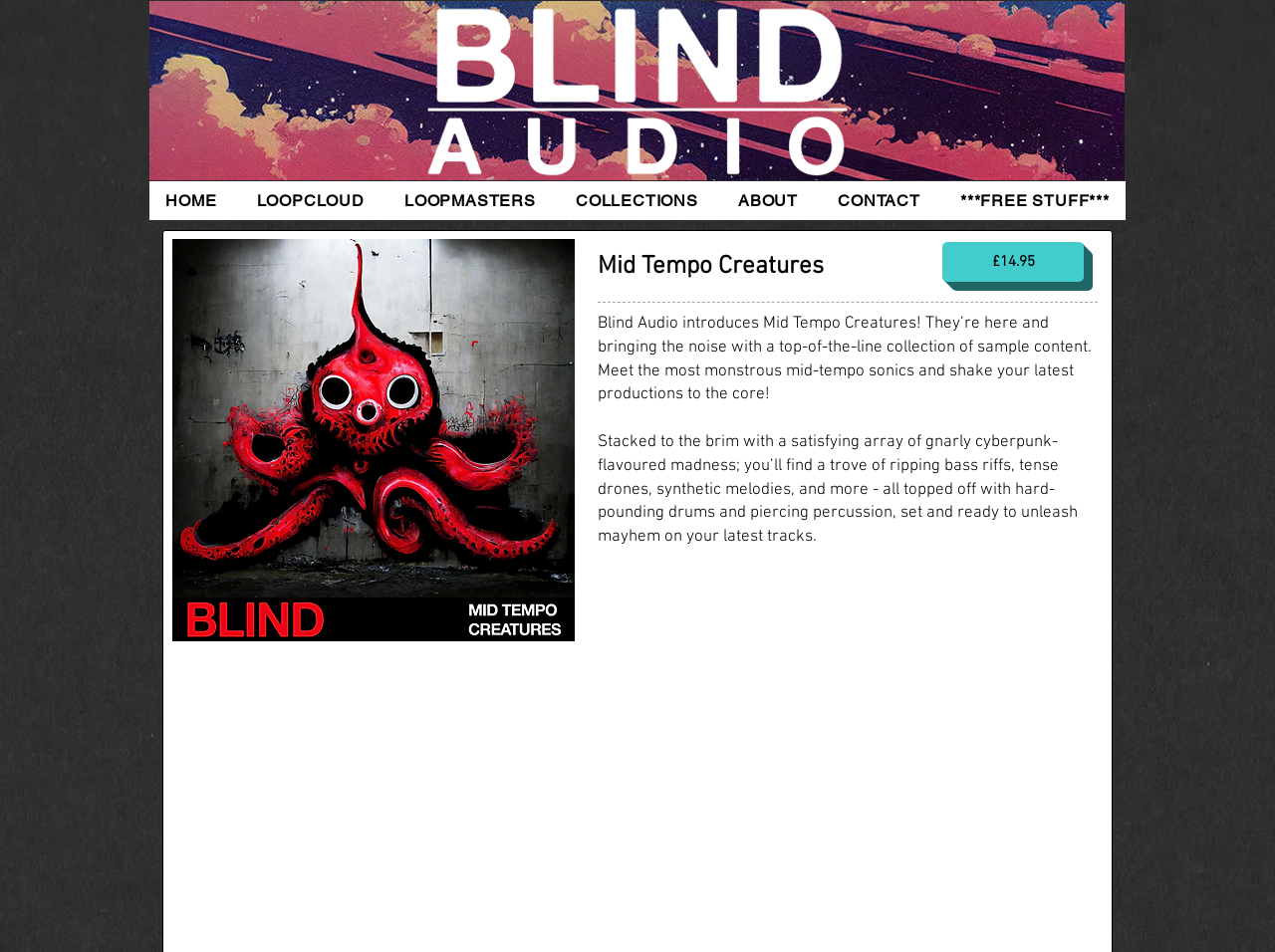Give a concise answer of one word or phrase to the question: 
What type of content is included in the Mid Tempo Creatures collection?

Sample content